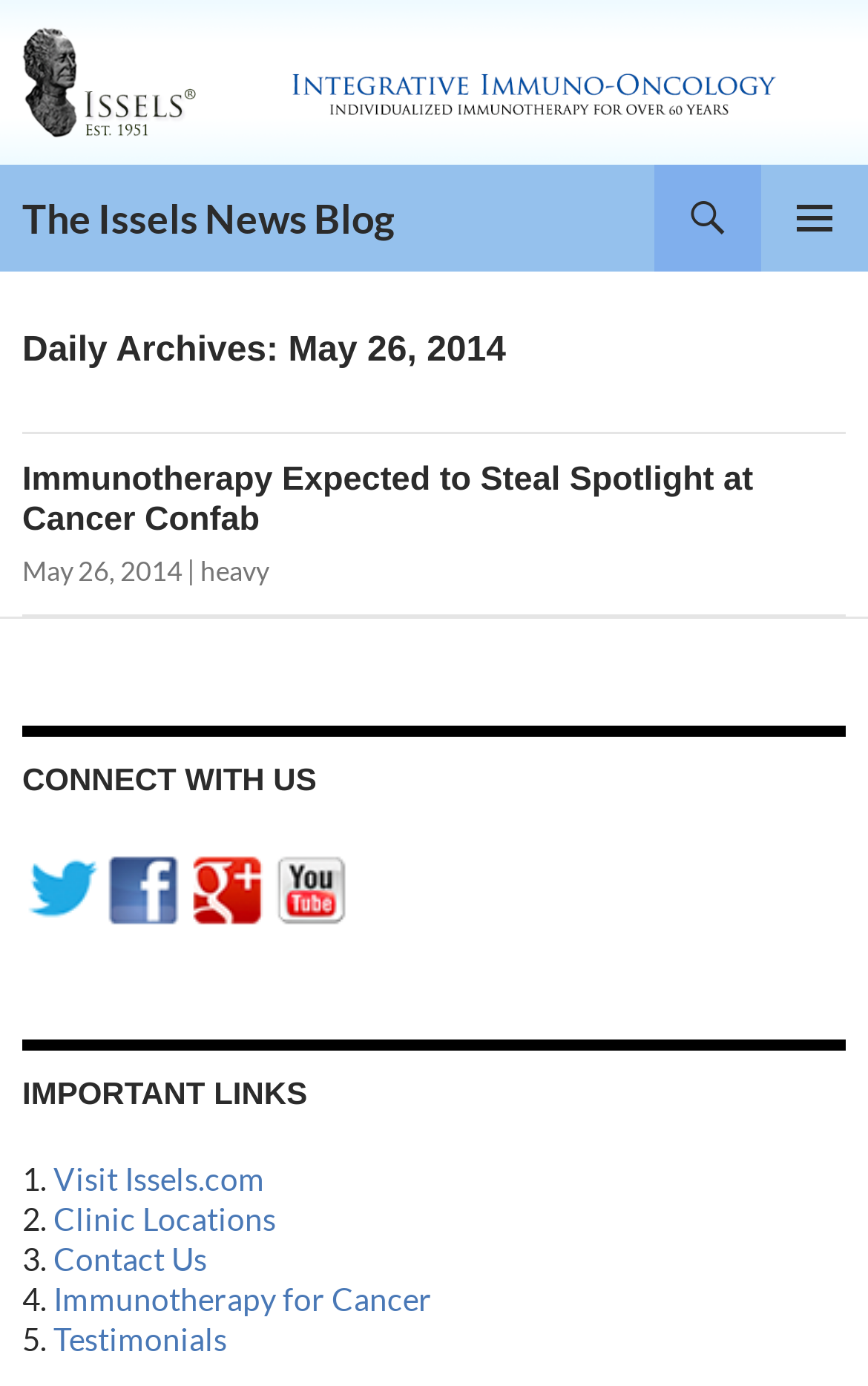Locate the bounding box coordinates of the element that should be clicked to fulfill the instruction: "go to The Issels News Blog".

[0.0, 0.04, 1.0, 0.071]